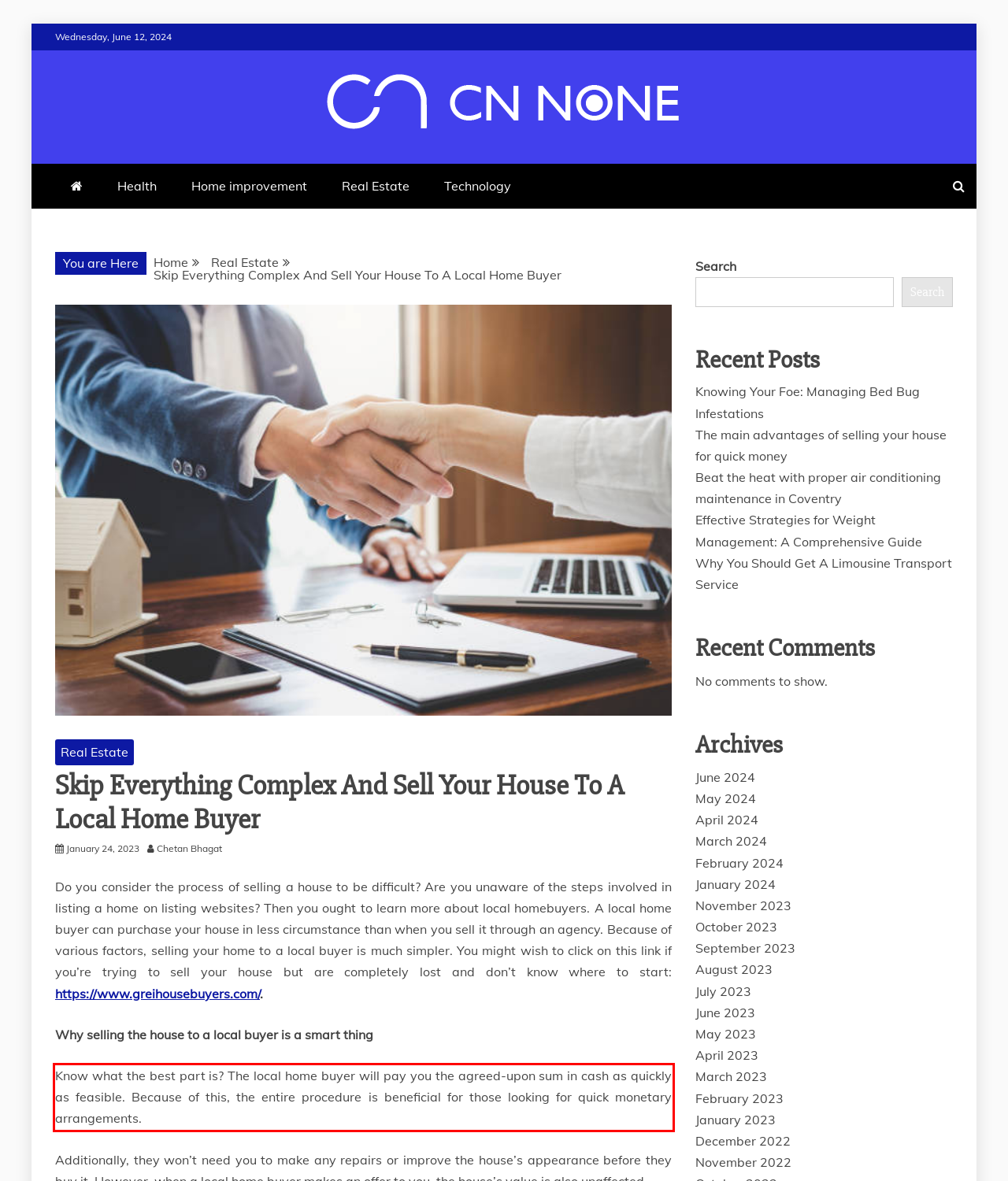In the screenshot of the webpage, find the red bounding box and perform OCR to obtain the text content restricted within this red bounding box.

Know what the best part is? The local home buyer will pay you the agreed-upon sum in cash as quickly as feasible. Because of this, the entire procedure is beneficial for those looking for quick monetary arrangements.